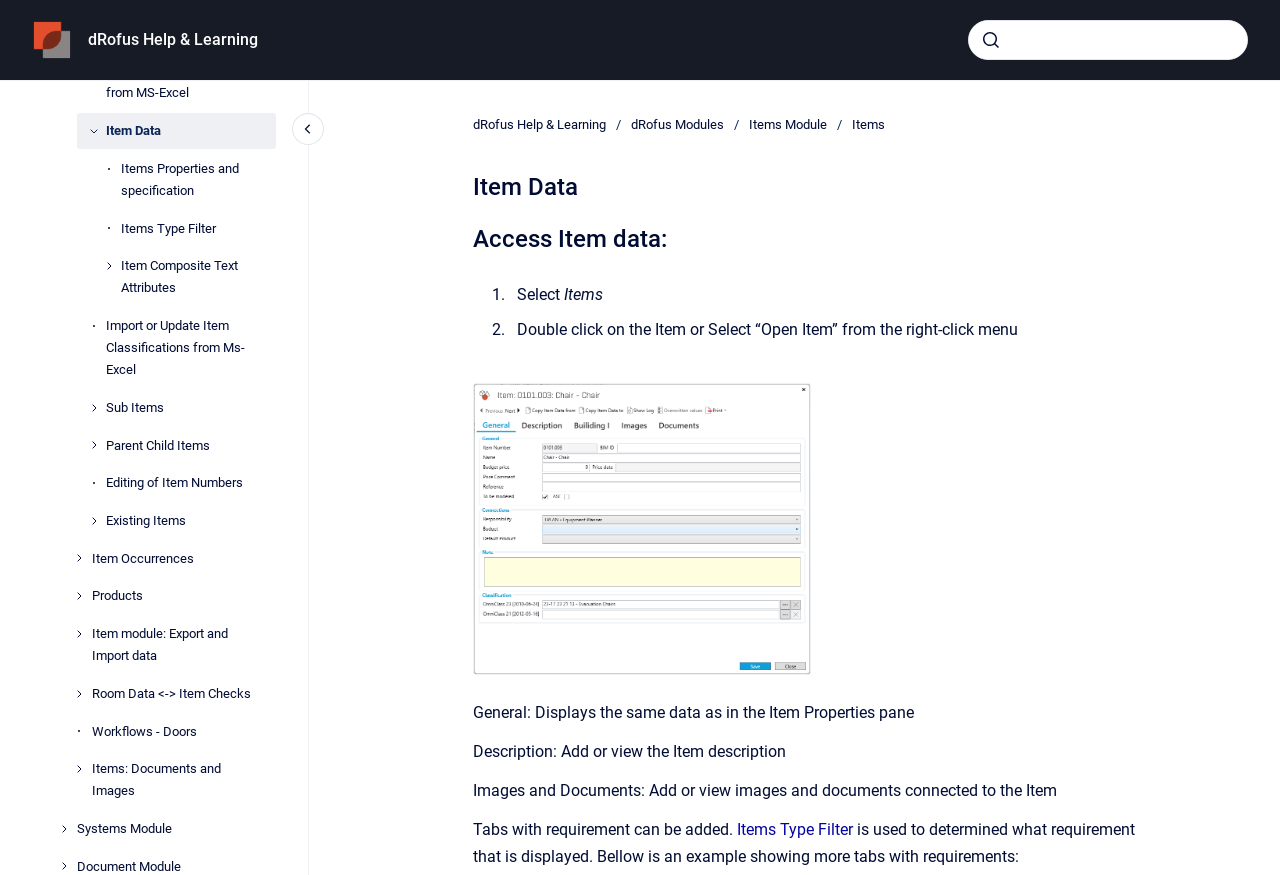Please pinpoint the bounding box coordinates for the region I should click to adhere to this instruction: "View Items Properties and specification".

[0.095, 0.173, 0.216, 0.239]